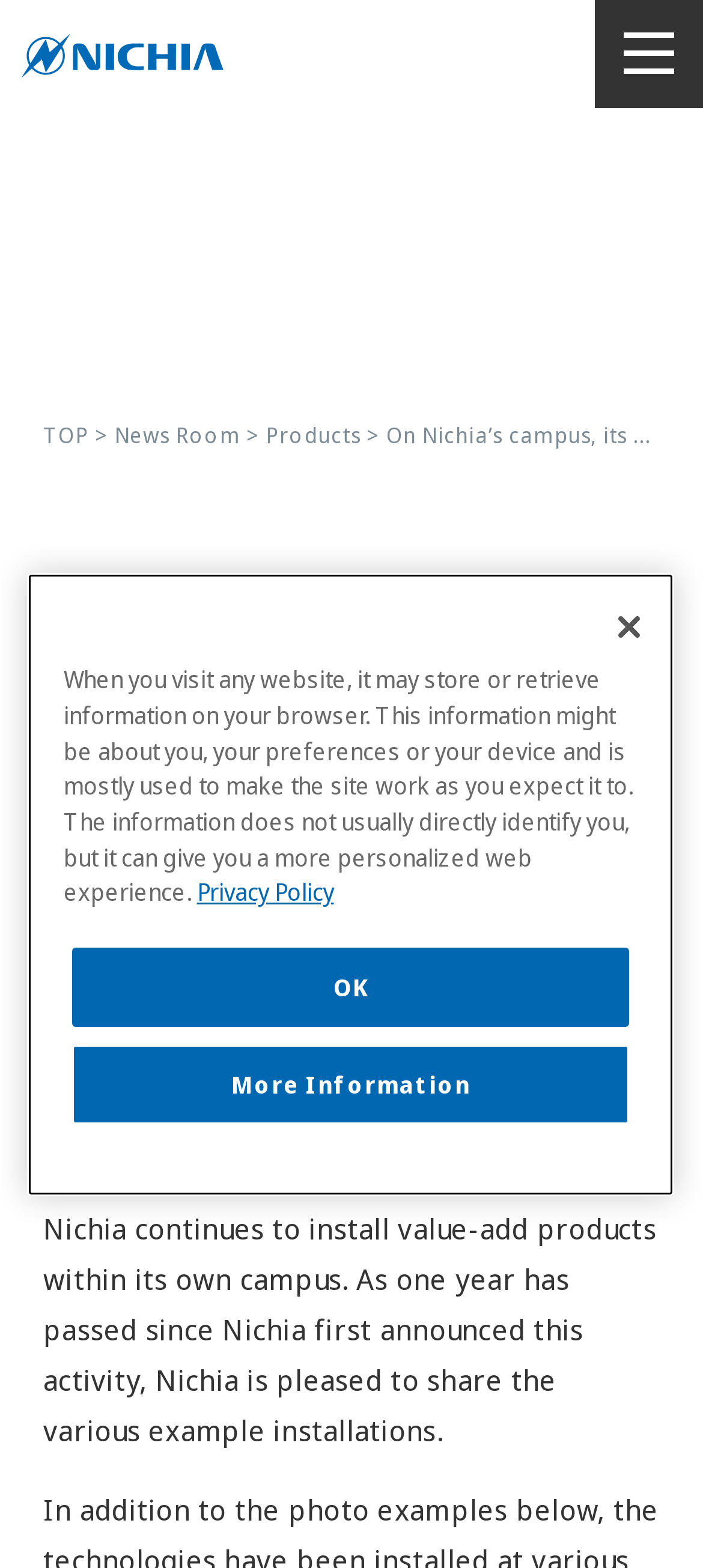Given the description "TOP", determine the bounding box of the corresponding UI element.

[0.062, 0.268, 0.126, 0.287]